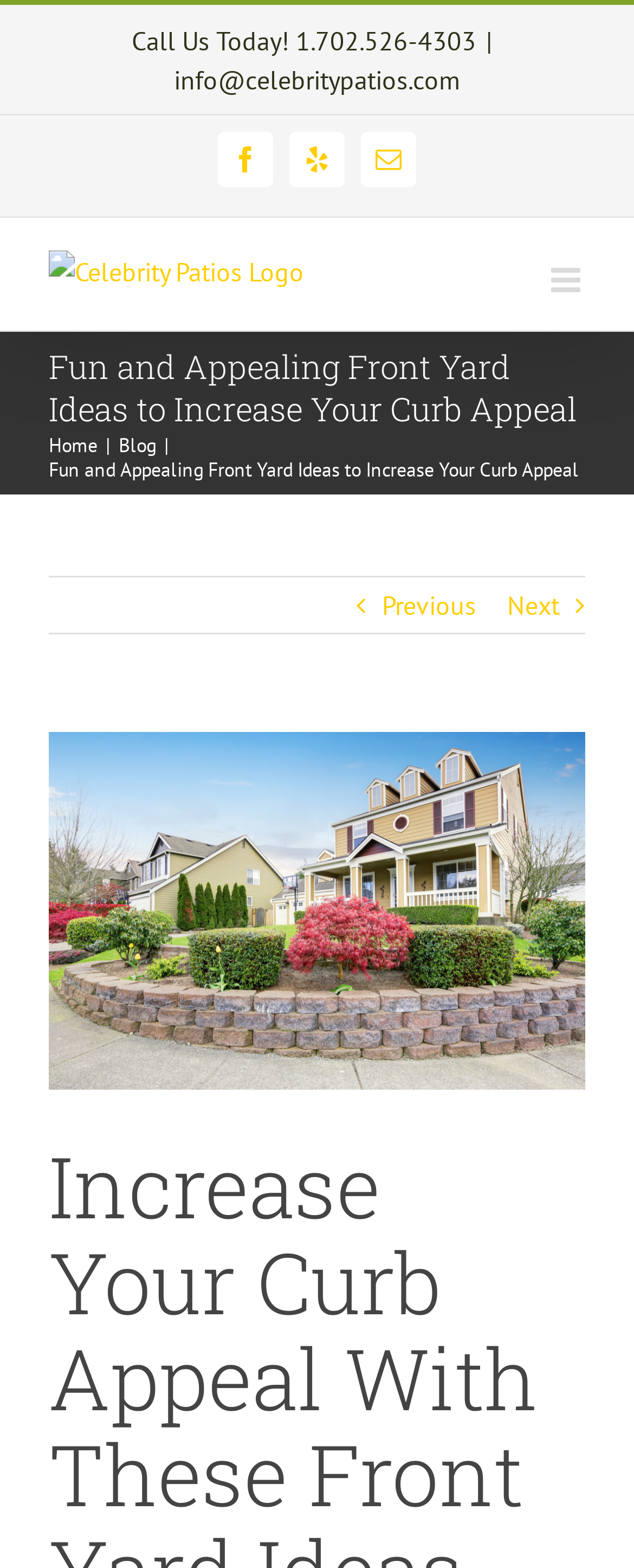Extract the bounding box coordinates for the described element: "Previous". The coordinates should be represented as four float numbers between 0 and 1: [left, top, right, bottom].

[0.603, 0.368, 0.751, 0.404]